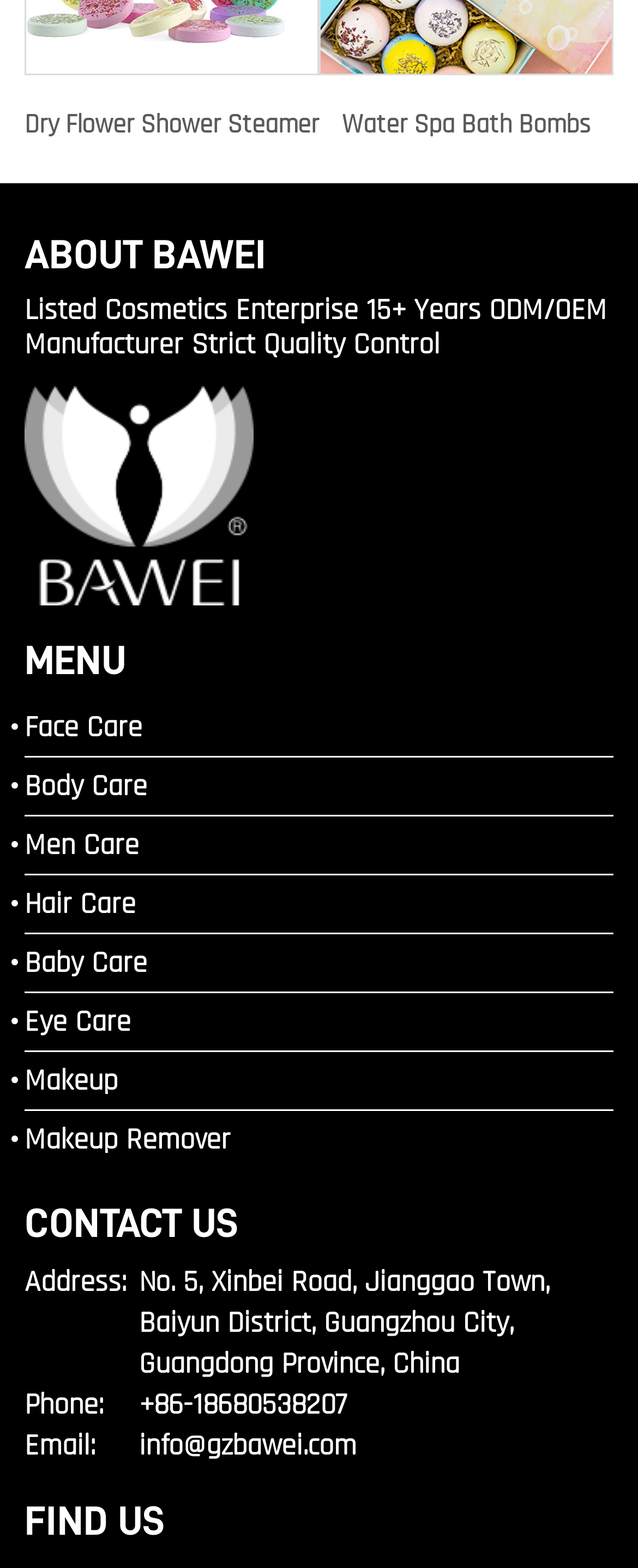Identify the bounding box coordinates of the clickable region necessary to fulfill the following instruction: "Explore products under Makeup". The bounding box coordinates should be four float numbers between 0 and 1, i.e., [left, top, right, bottom].

[0.038, 0.671, 0.962, 0.708]